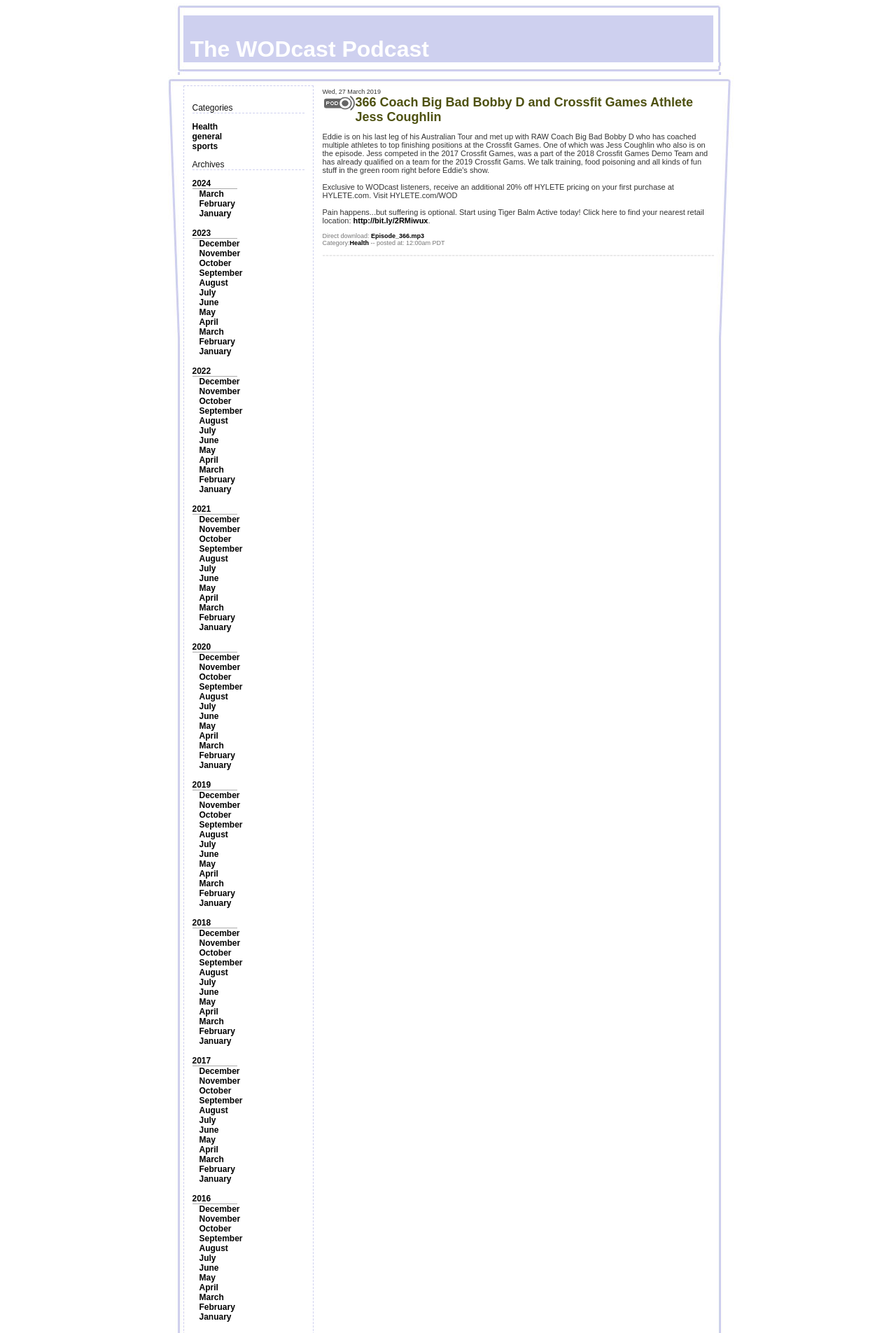Find the bounding box coordinates of the clickable area that will achieve the following instruction: "Explore the 'sports' category".

[0.214, 0.106, 0.243, 0.113]